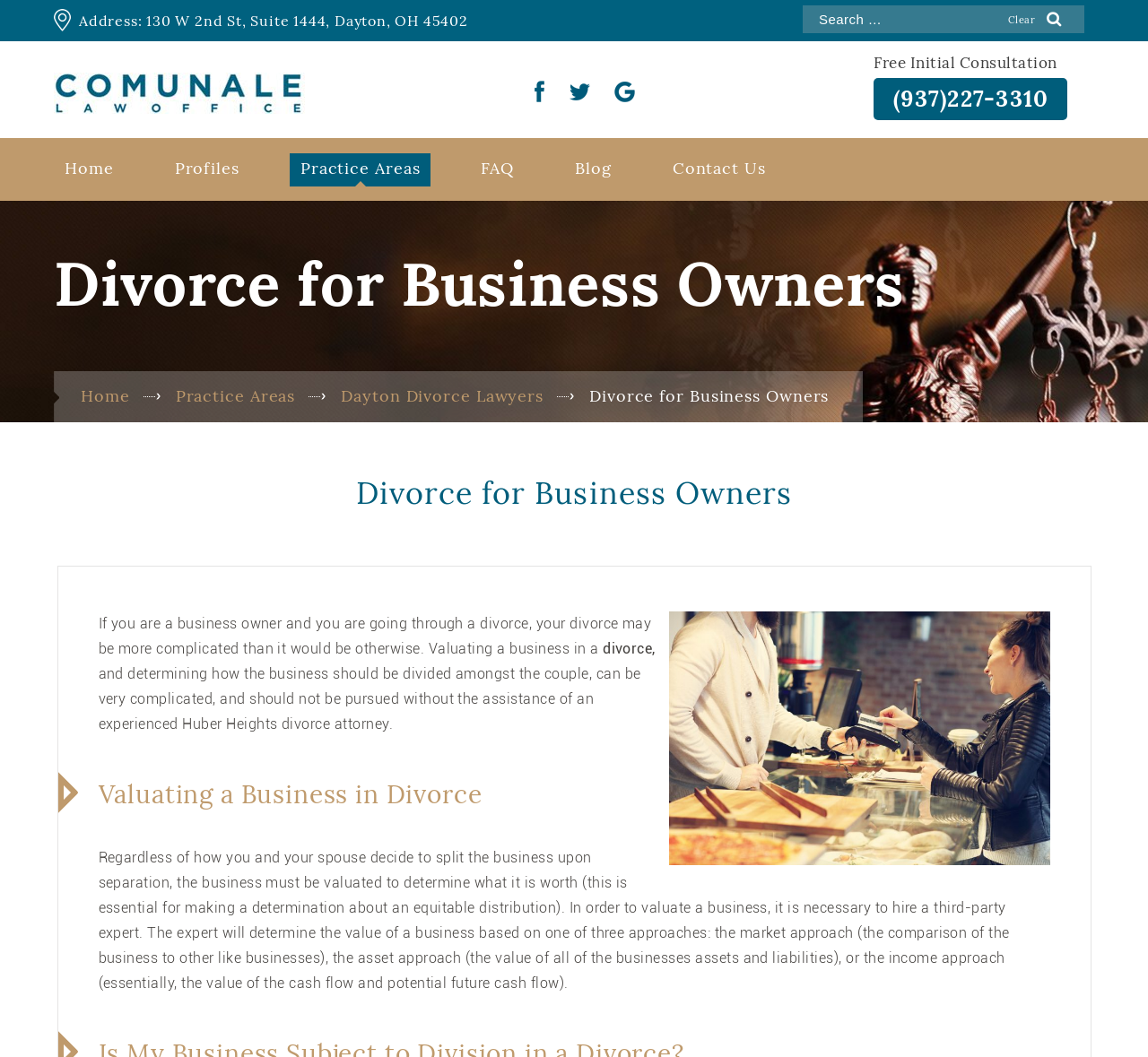Utilize the details in the image to thoroughly answer the following question: What is the purpose of valuating a business in divorce?

I found the purpose of valuating a business in divorce by reading the text under the heading 'Valuating a Business in Divorce' which explains that the business must be valuated to determine what it is worth, which is essential for making a determination about an equitable distribution.